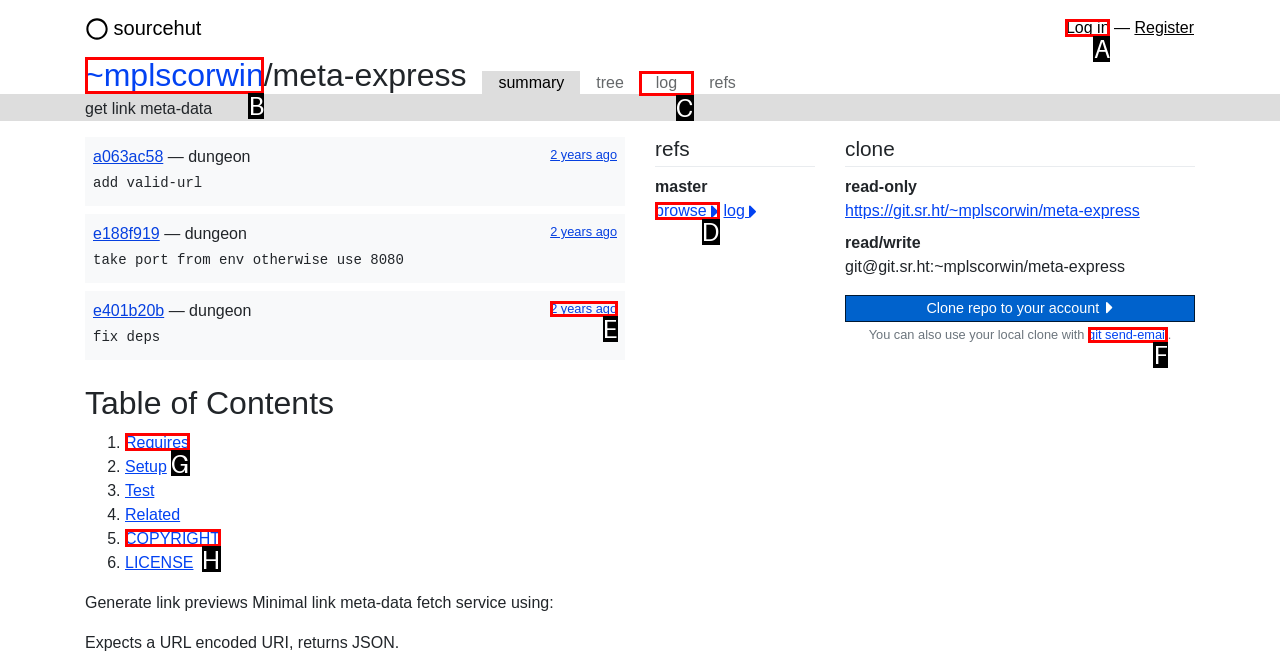Indicate the HTML element that should be clicked to perform the task: browse Reply with the letter corresponding to the chosen option.

D